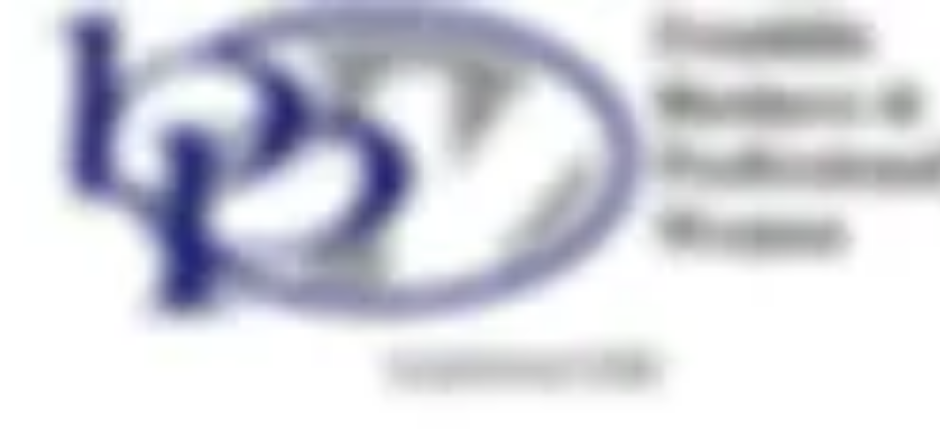Offer an in-depth caption for the image presented.

The image features the logo of the "Franklin Business and Professional Women." The design incorporates stylized lettering and a circular graphic, accentuating its professional nature while promoting the organization’s commitment to supporting and empowering women in business. The logo's color scheme and layout reflect a modern and professional aesthetic, underscoring the group's mission to foster networking and professional development among women. Surrounding the logo, you might find varied text content emphasizing the importance of strong yet compassionate women, showcasing the organization's values and goals in the context of community and empowerment.